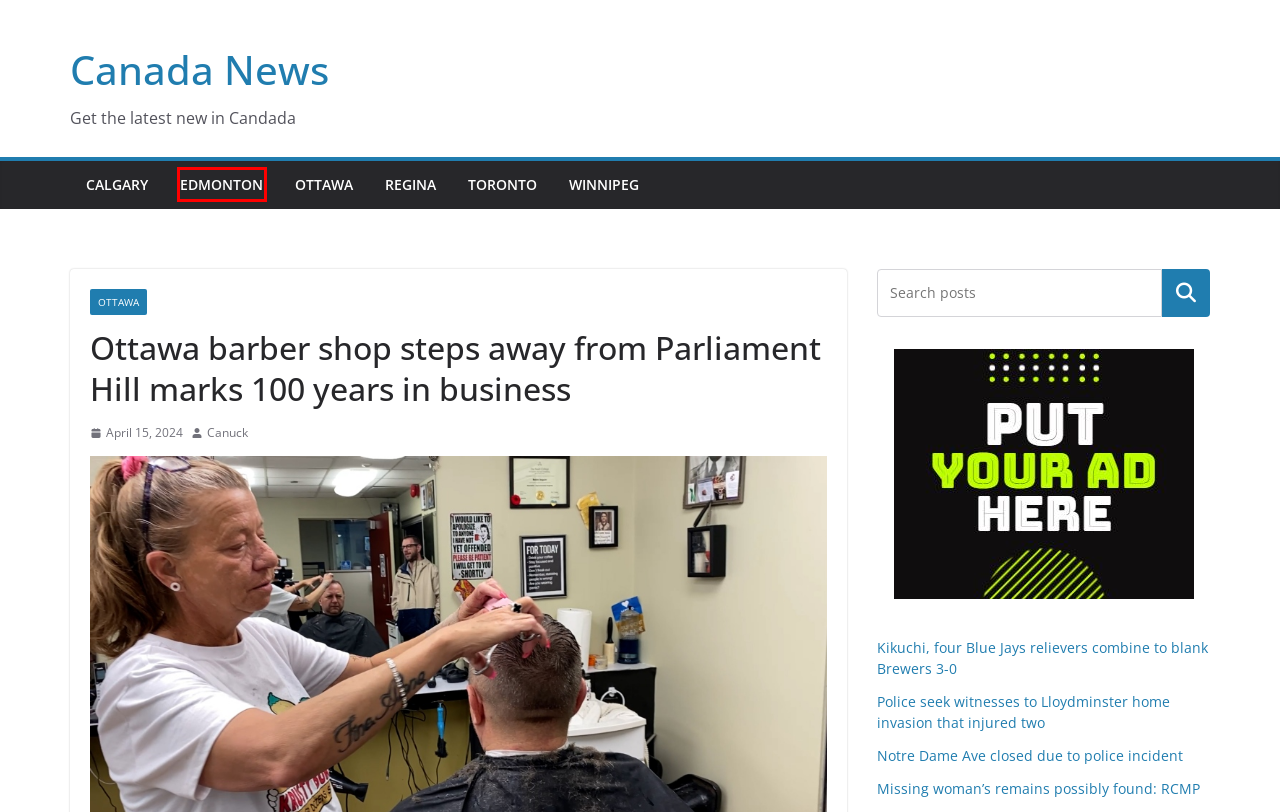You are provided with a screenshot of a webpage highlighting a UI element with a red bounding box. Choose the most suitable webpage description that matches the new page after clicking the element in the bounding box. Here are the candidates:
A. Kikuchi, four Blue Jays relievers combine to blank Brewers 3-0 – Canada News
B. Calgary – Canada News
C. Canada News – Get the latest new in Candada
D. Police seek witnesses to Lloydminster home invasion that injured two – Canada News
E. Winnipeg – Canada News
F. Missing woman’s remains possibly found: RCMP – Canada News
G. Edmonton – Canada News
H. Toronto – Canada News

G